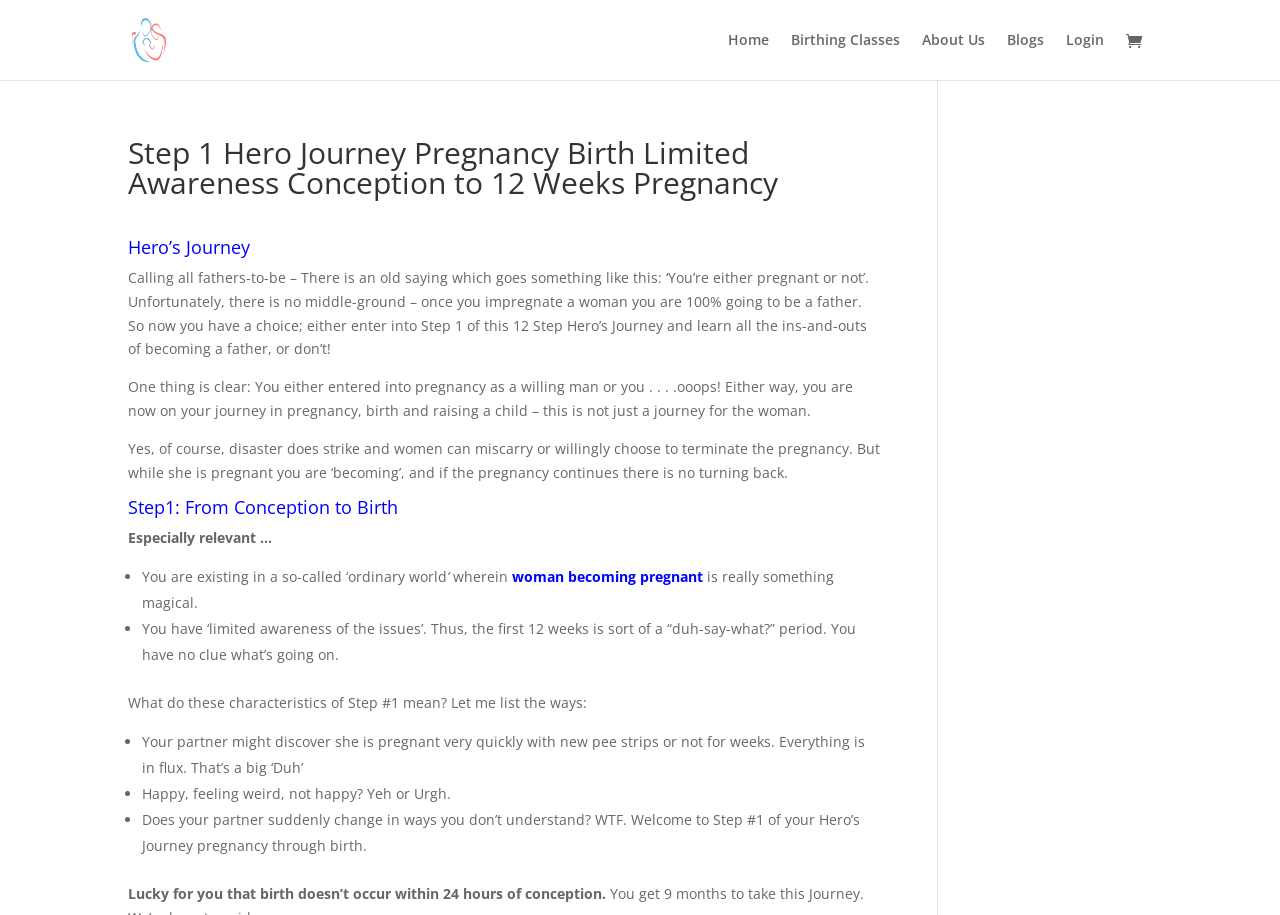Predict the bounding box coordinates of the area that should be clicked to accomplish the following instruction: "Click on Birthing Better link". The bounding box coordinates should consist of four float numbers between 0 and 1, i.e., [left, top, right, bottom].

[0.103, 0.031, 0.13, 0.052]